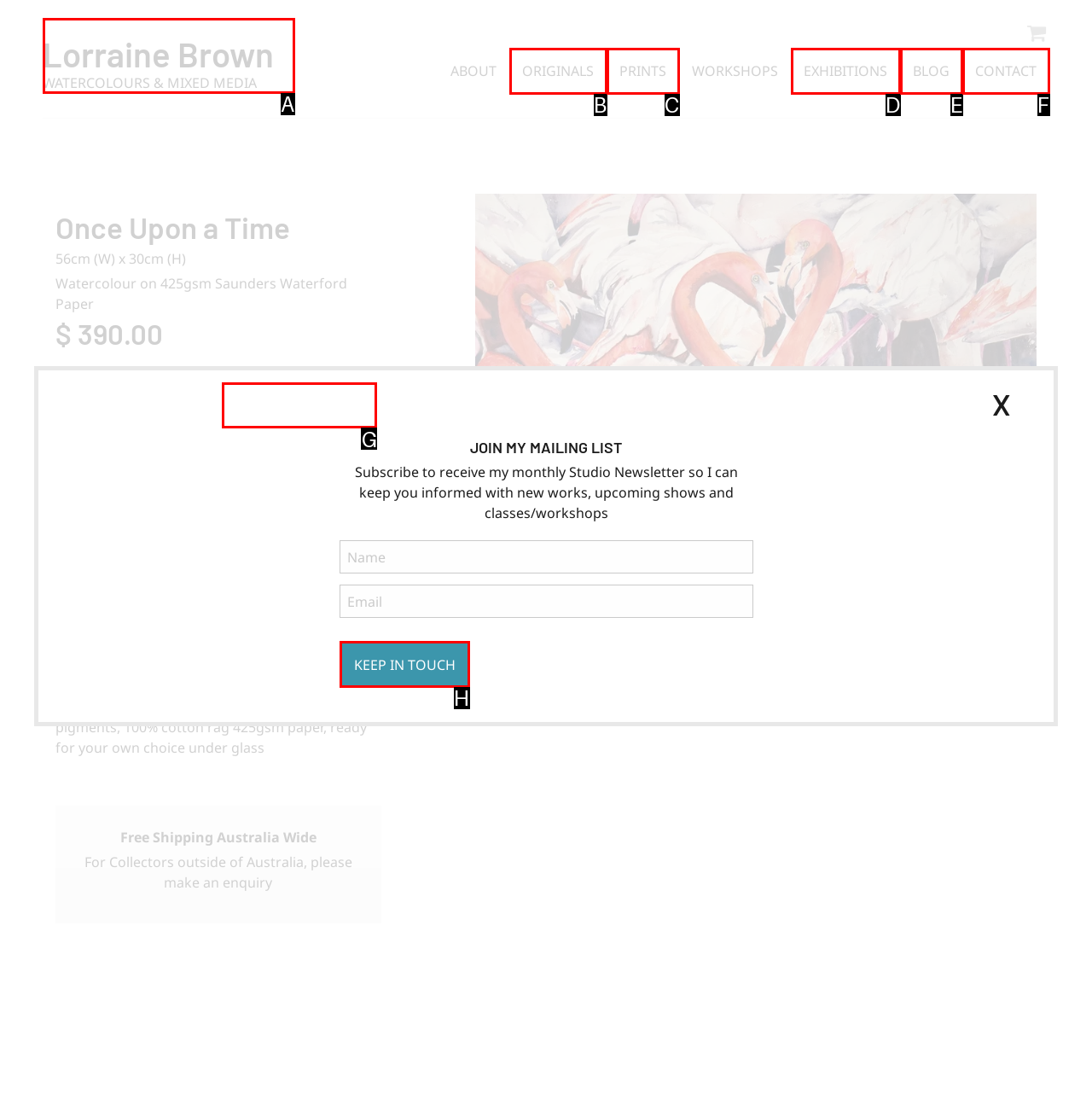Choose the letter of the option you need to click to Subscribe to the mailing list. Answer with the letter only.

H